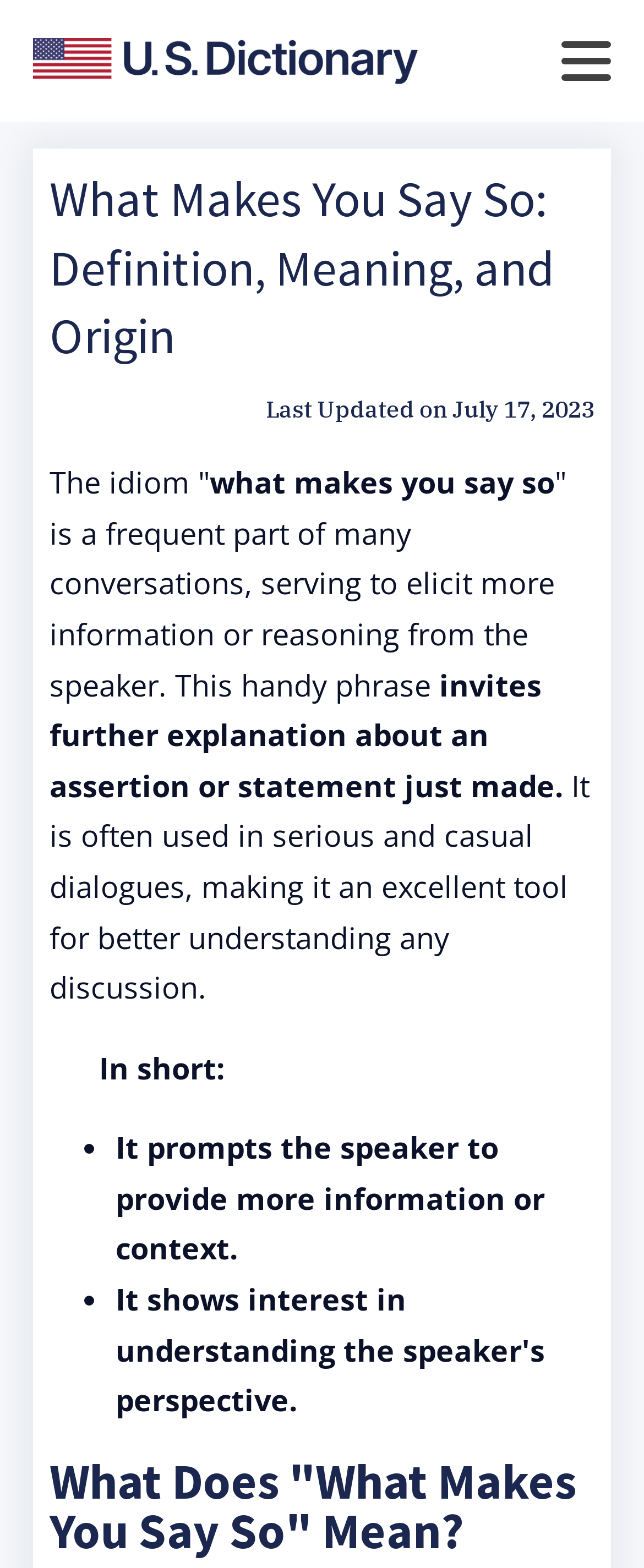Offer a meticulous caption that includes all visible features of the webpage.

This webpage is about the origin, meaning, and usage of the idiom "what makes you say so". At the top, there is a link on the left side, followed by a heading that displays the title of the webpage. Below the title, there is a section that shows the last updated date, July 17, 2023. 

The main content of the webpage starts with a brief introduction to the idiom, explaining that it is a frequent part of many conversations, used to elicit more information or reasoning from the speaker. This introduction is divided into three paragraphs, with the first paragraph explaining the general usage of the idiom, the second paragraph elaborating on its usage in both serious and casual dialogues, and the third paragraph summarizing its purpose.

Following the introduction, there is a section titled "In short:", which is followed by a list of two bullet points. The list markers are located on the left side, and the corresponding text is placed to their right. The first bullet point explains that the idiom prompts the speaker to provide more information or context, and the second bullet point is not explicitly stated but likely continues to elaborate on the idiom's usage.

At the bottom of the webpage, there is a heading that asks "What Does 'What Makes You Say So' Mean?", which likely leads to a more in-depth explanation of the idiom's meaning.